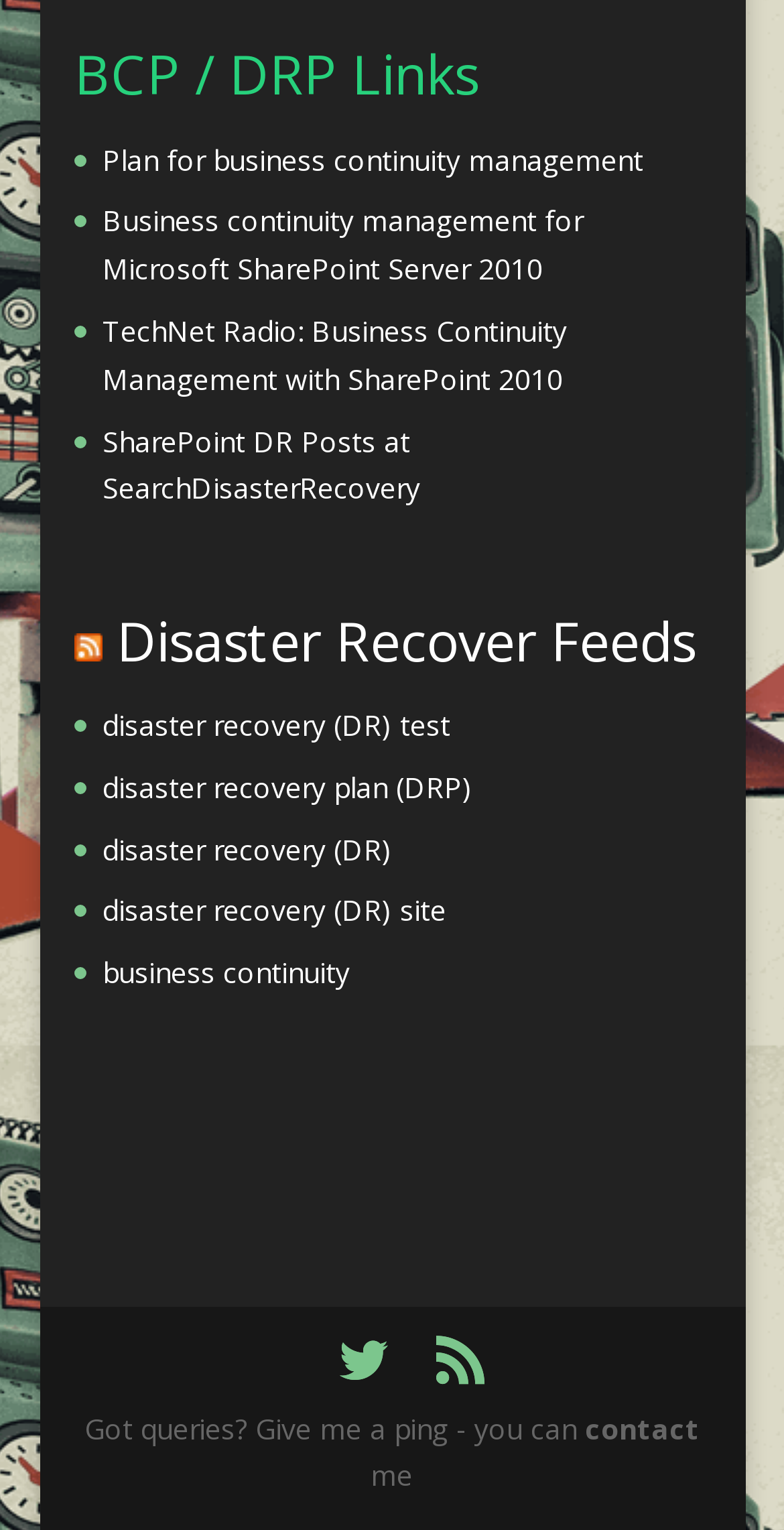Determine the bounding box for the UI element that matches this description: "RSS".

[0.556, 0.874, 0.618, 0.906]